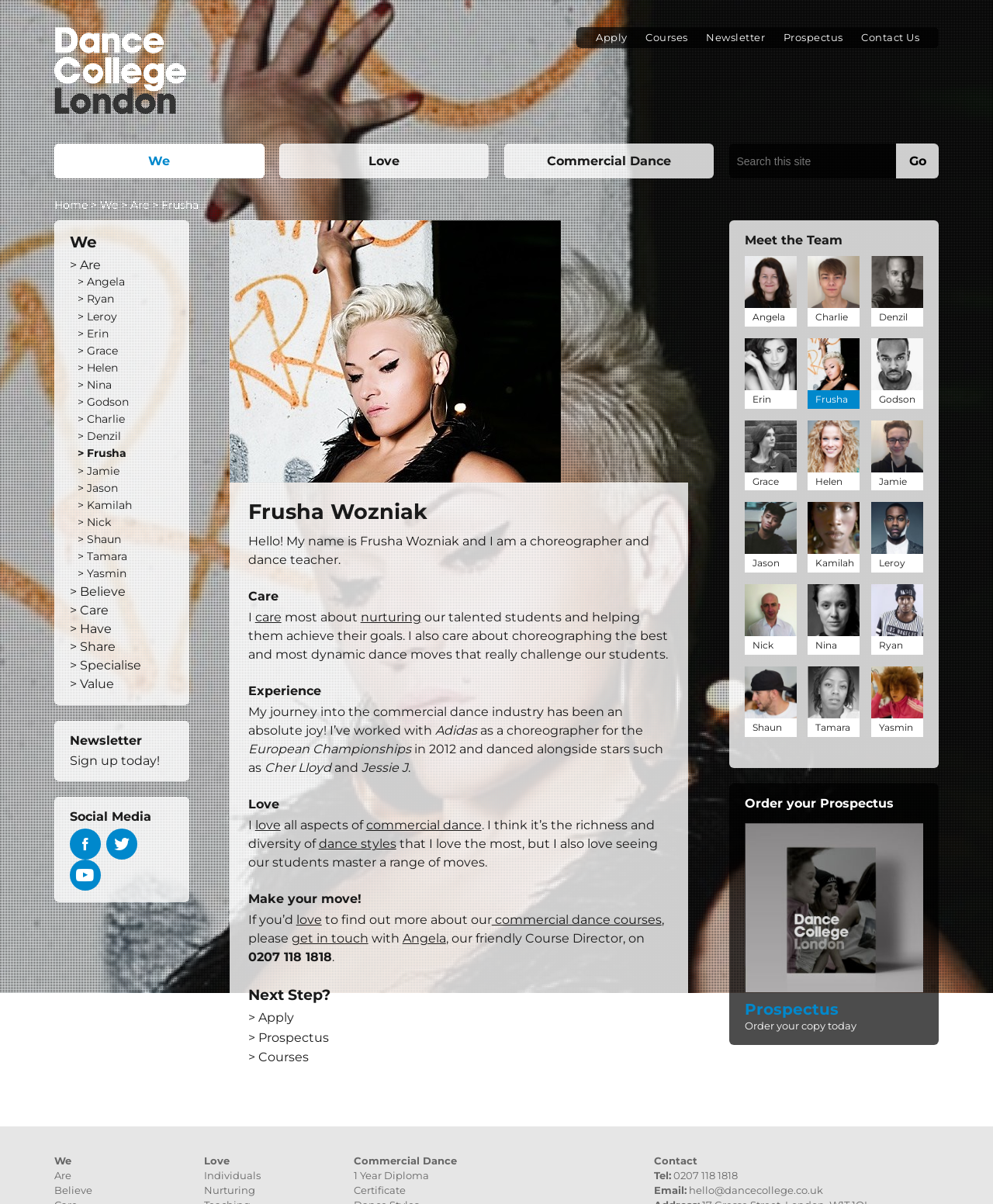What are the three main links at the top of the webpage?
Provide a well-explained and detailed answer to the question.

The three main links at the top of the webpage are 'Apply', 'Courses', and 'Newsletter' which are located in the top navigation bar and provide quick access to important sections of the webpage.